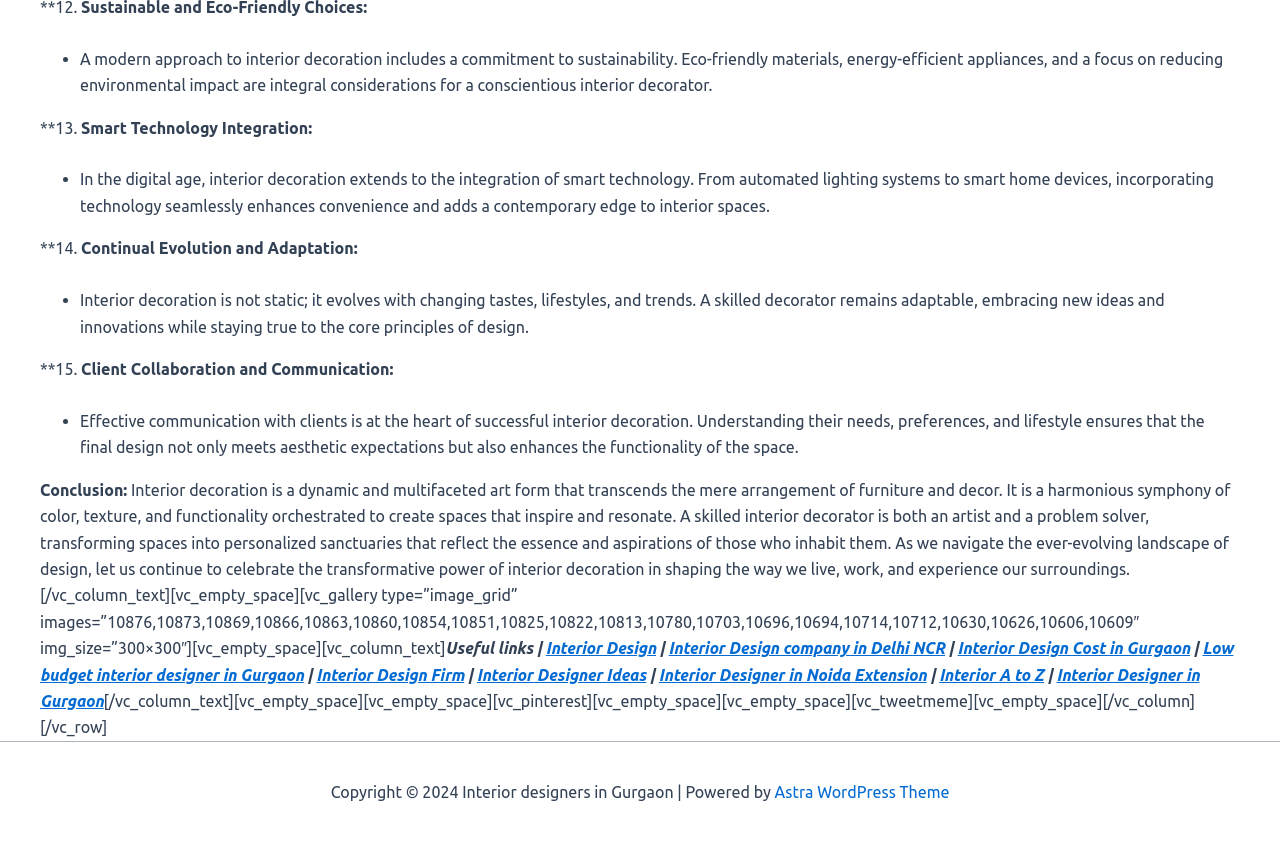Could you please study the image and provide a detailed answer to the question:
What is the goal of interior decoration?

According to the conclusion, interior decoration aims to create personalized sanctuaries that reflect the essence and aspirations of those who inhabit them, transforming spaces into functional and aesthetically pleasing environments.